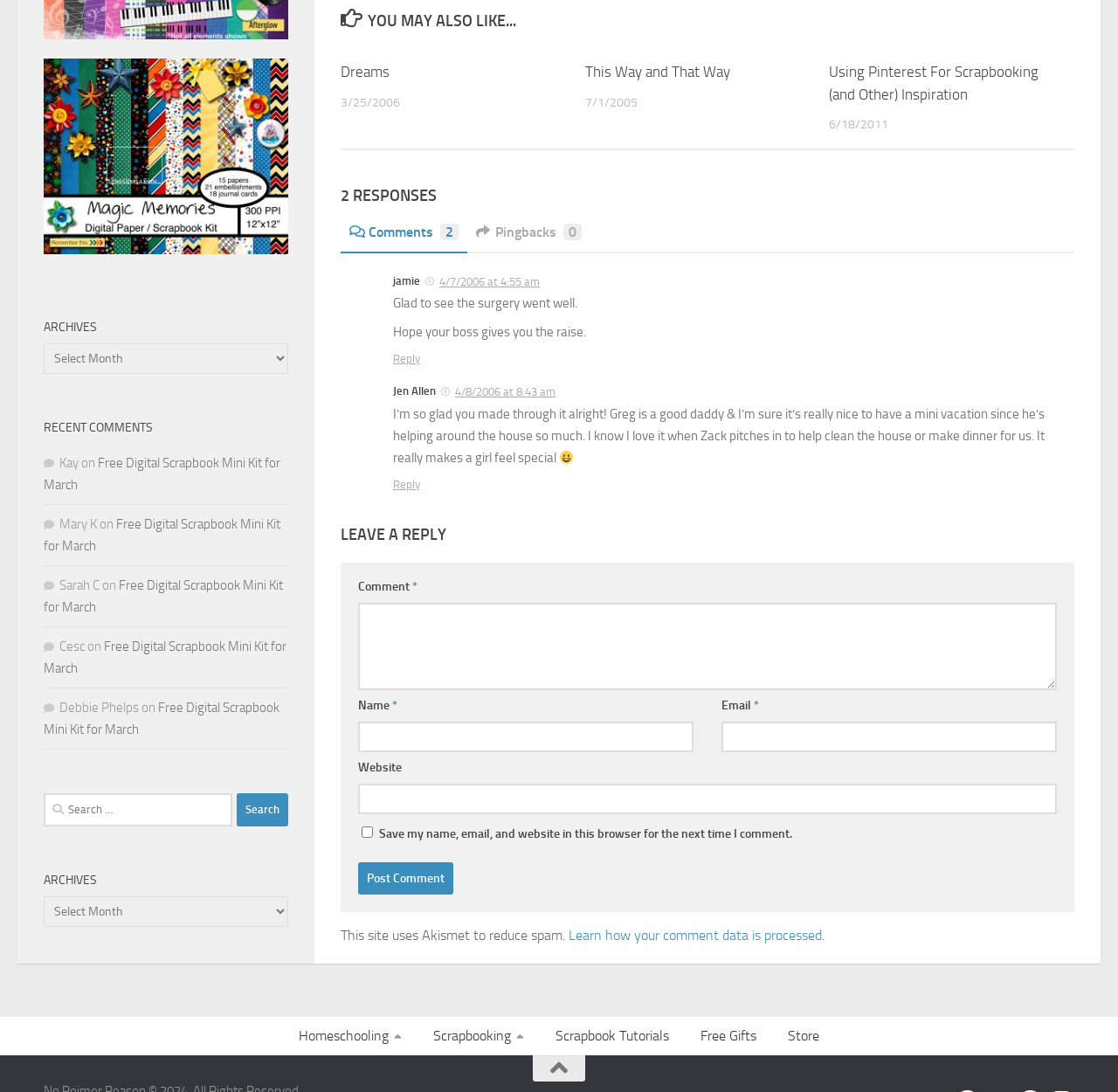How many articles are listed under 'YOU MAY ALSO LIKE'?
Please answer the question with a detailed and comprehensive explanation.

I counted the number of article elements under the 'YOU MAY ALSO LIKE' heading. There are three article elements with IDs 243, 244, and 245, each containing a link and a time element.